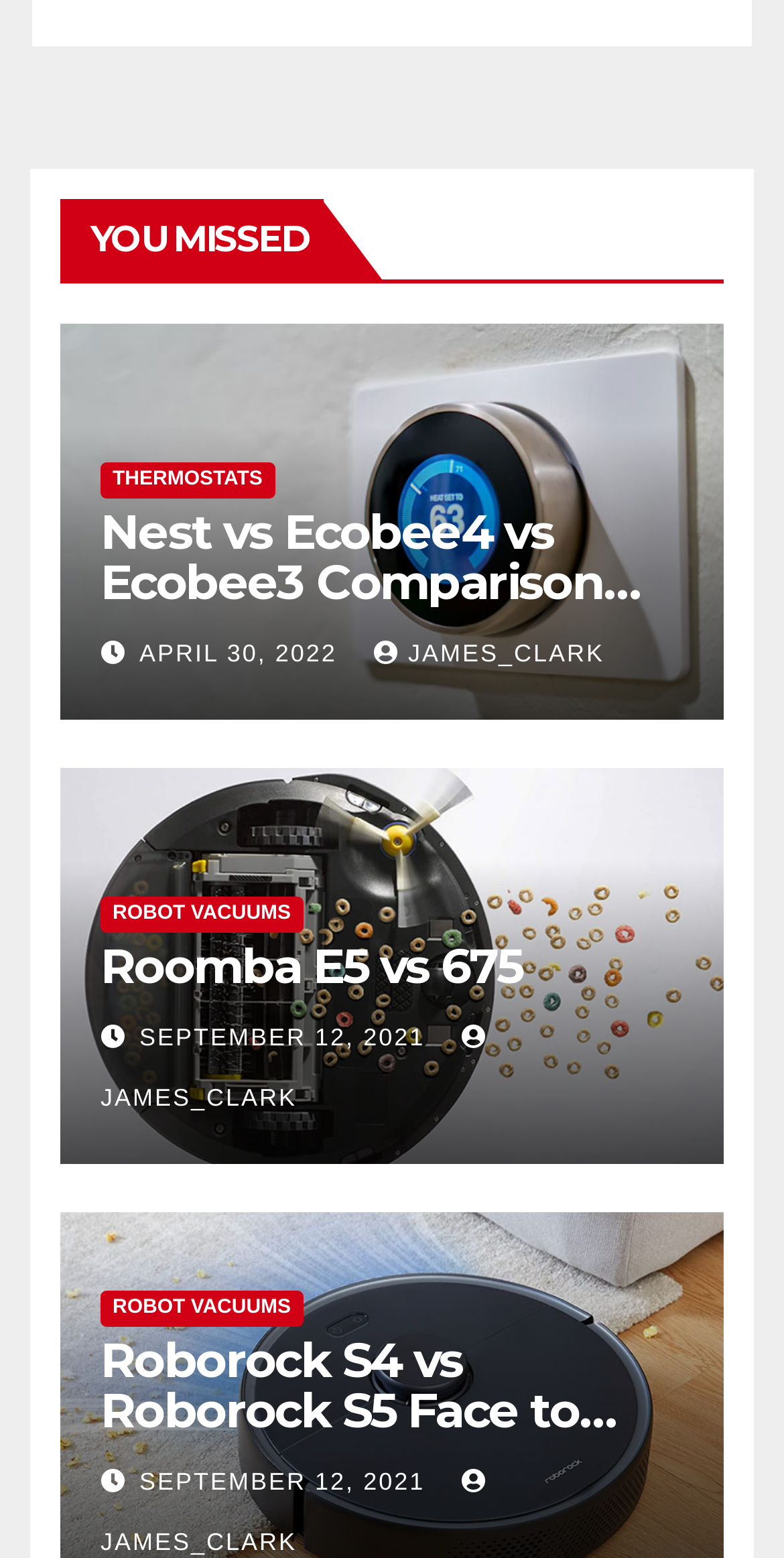Identify the bounding box coordinates of the clickable region required to complete the instruction: "View the 'Roborock S4 vs Roborock S5 Face to Face Comparison' review". The coordinates should be given as four float numbers within the range of 0 and 1, i.e., [left, top, right, bottom].

[0.128, 0.856, 0.872, 0.921]